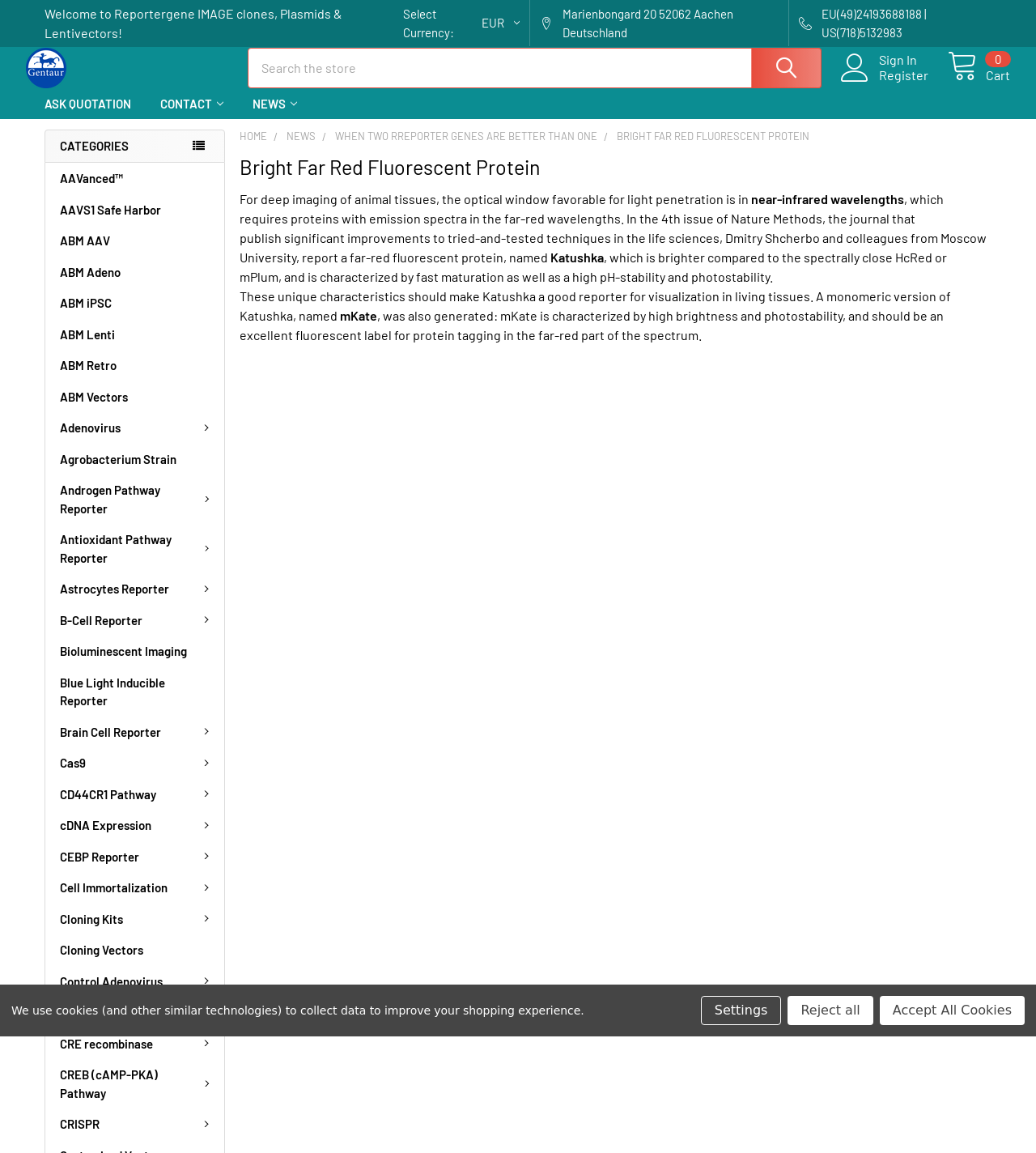Determine the coordinates of the bounding box that should be clicked to complete the instruction: "Select currency". The coordinates should be represented by four float numbers between 0 and 1: [left, top, right, bottom].

[0.379, 0.0, 0.502, 0.04]